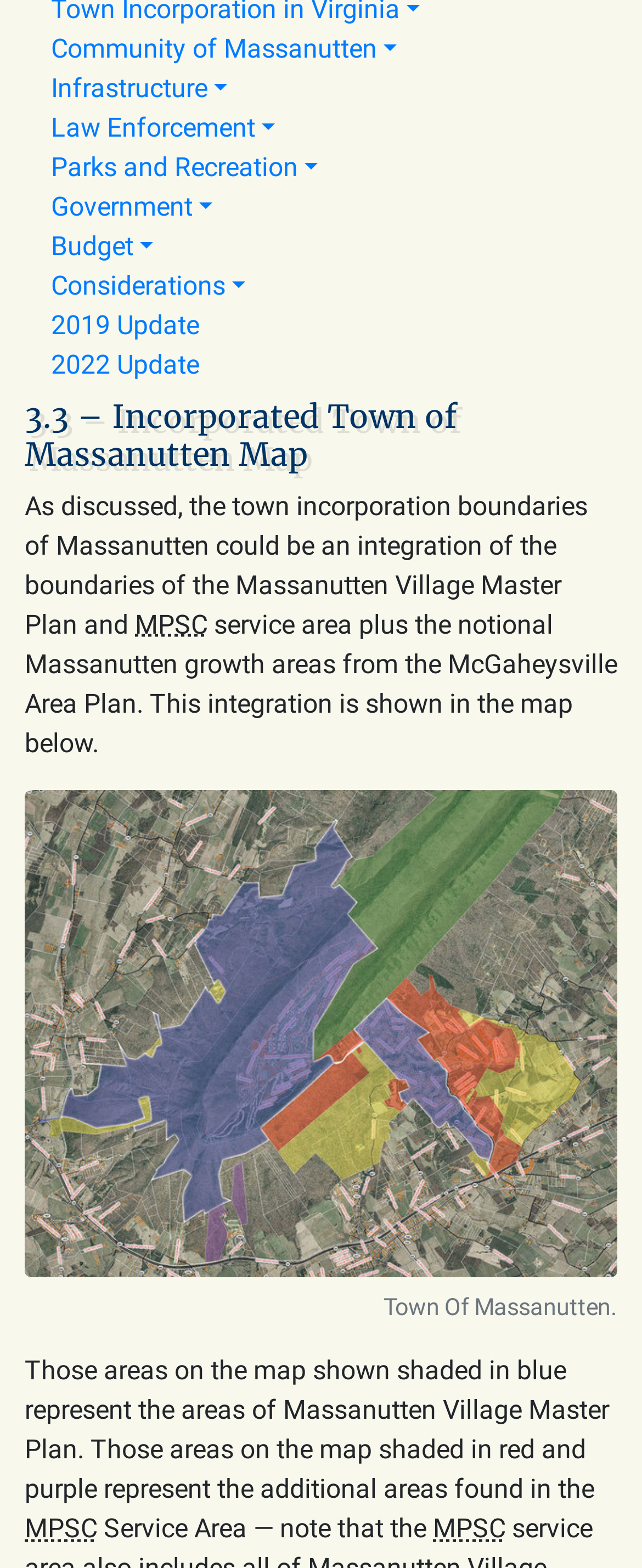Please determine the bounding box coordinates for the element with the description: "2019 Update".

[0.079, 0.197, 0.31, 0.217]